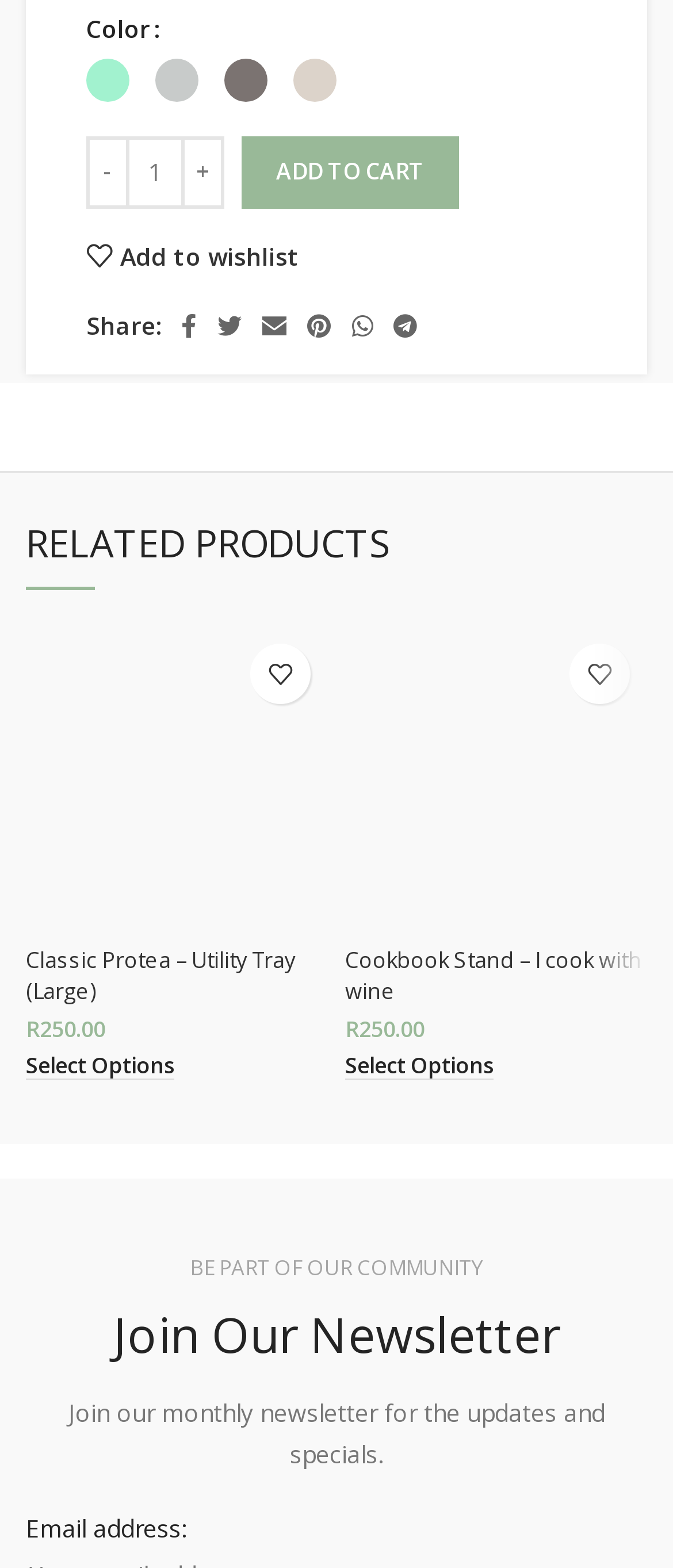Please identify the coordinates of the bounding box for the clickable region that will accomplish this instruction: "Add Cell Phone Stand - I'm Not Weird to cart".

[0.359, 0.087, 0.682, 0.133]